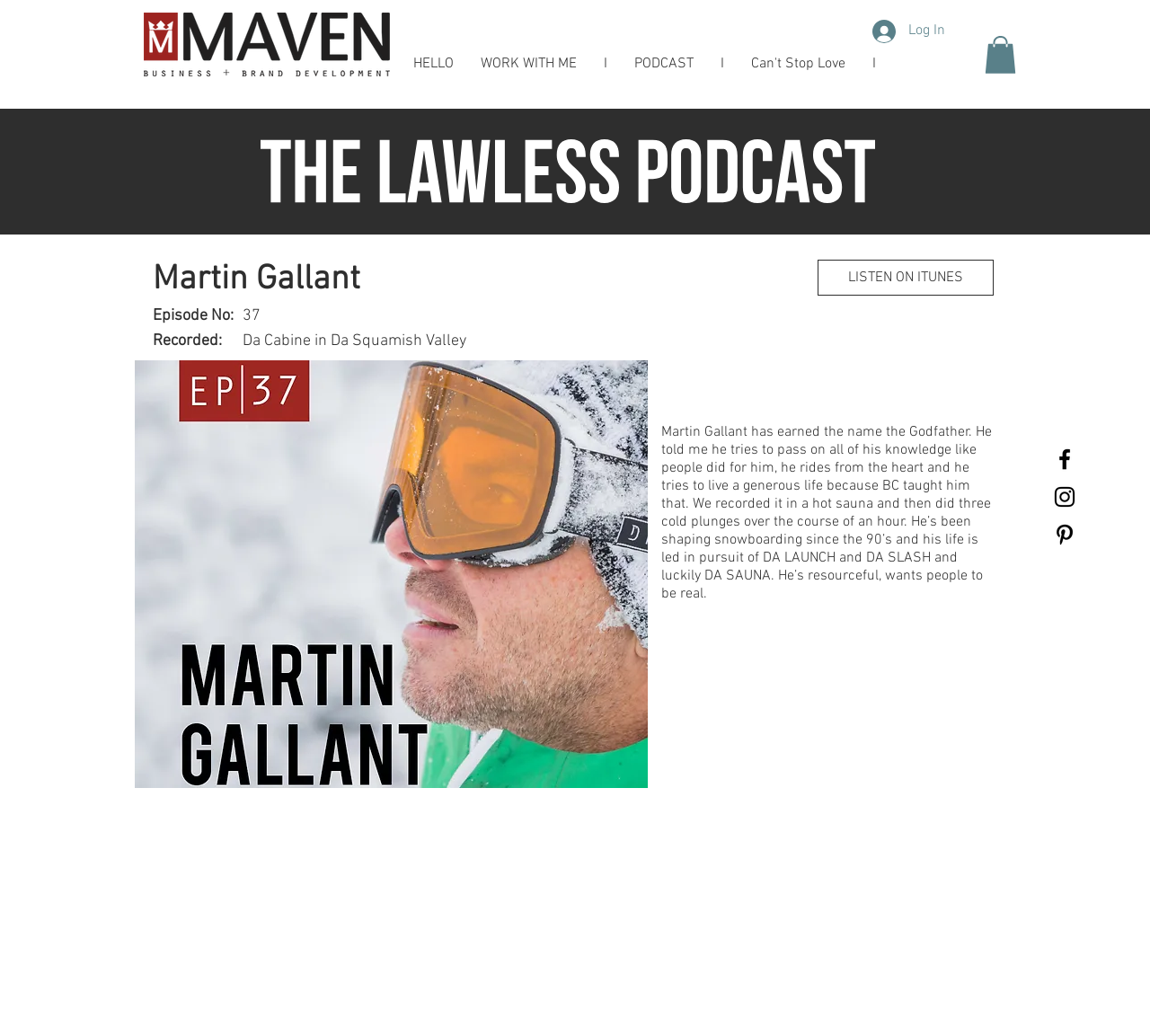Bounding box coordinates are specified in the format (top-left x, top-left y, bottom-right x, bottom-right y). All values are floating point numbers bounded between 0 and 1. Please provide the bounding box coordinate of the region this sentence describes: I

[0.513, 0.049, 0.54, 0.075]